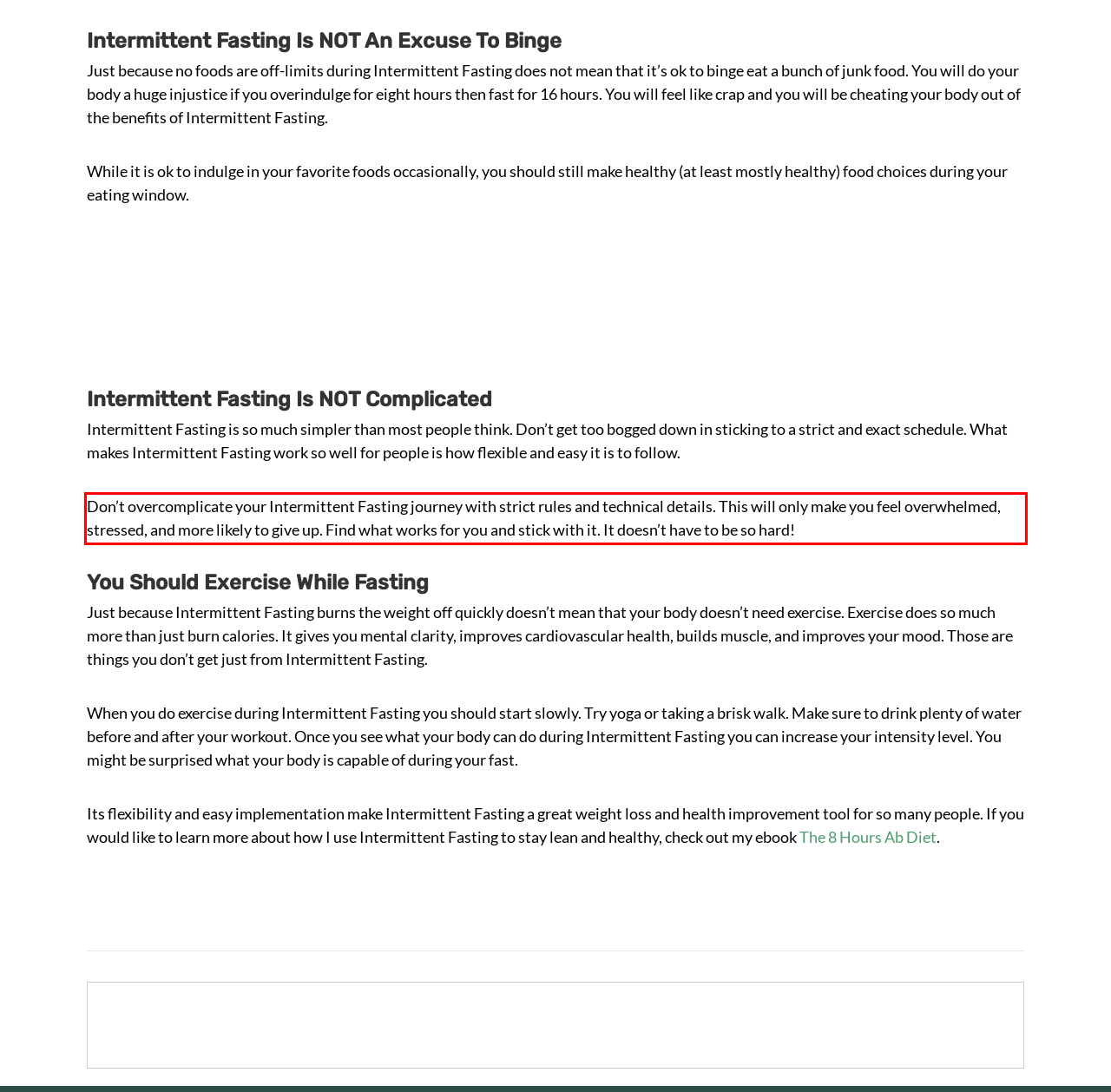You are provided with a screenshot of a webpage that includes a UI element enclosed in a red rectangle. Extract the text content inside this red rectangle.

Don’t overcomplicate your Intermittent Fasting journey with strict rules and technical details. This will only make you feel overwhelmed, stressed, and more likely to give up. Find what works for you and stick with it. It doesn’t have to be so hard!